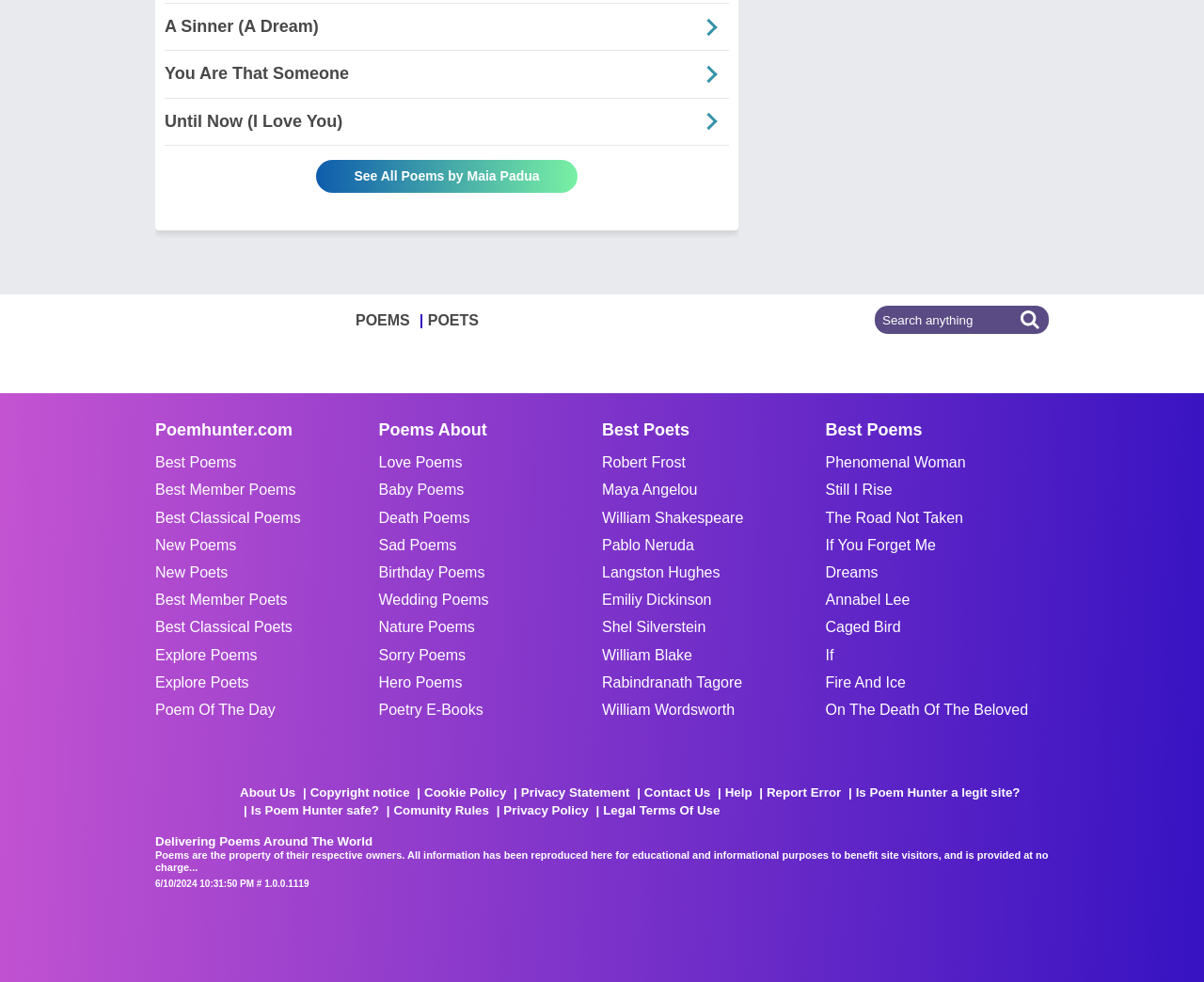Locate the coordinates of the bounding box for the clickable region that fulfills this instruction: "Learn about the website".

[0.199, 0.8, 0.245, 0.814]